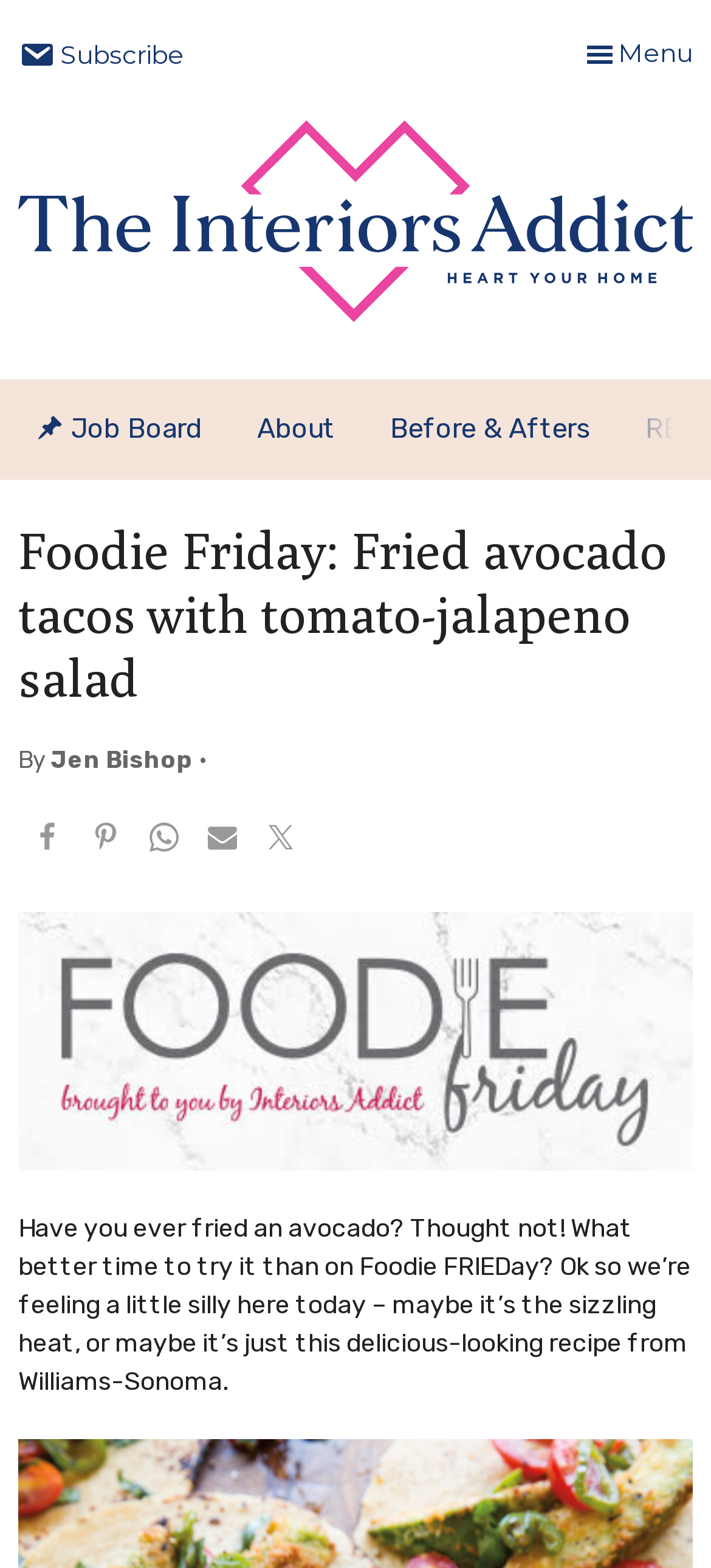Pinpoint the bounding box coordinates of the area that should be clicked to complete the following instruction: "Subscribe by clicking the link". The coordinates must be given as four float numbers between 0 and 1, i.e., [left, top, right, bottom].

[0.026, 0.023, 0.259, 0.048]